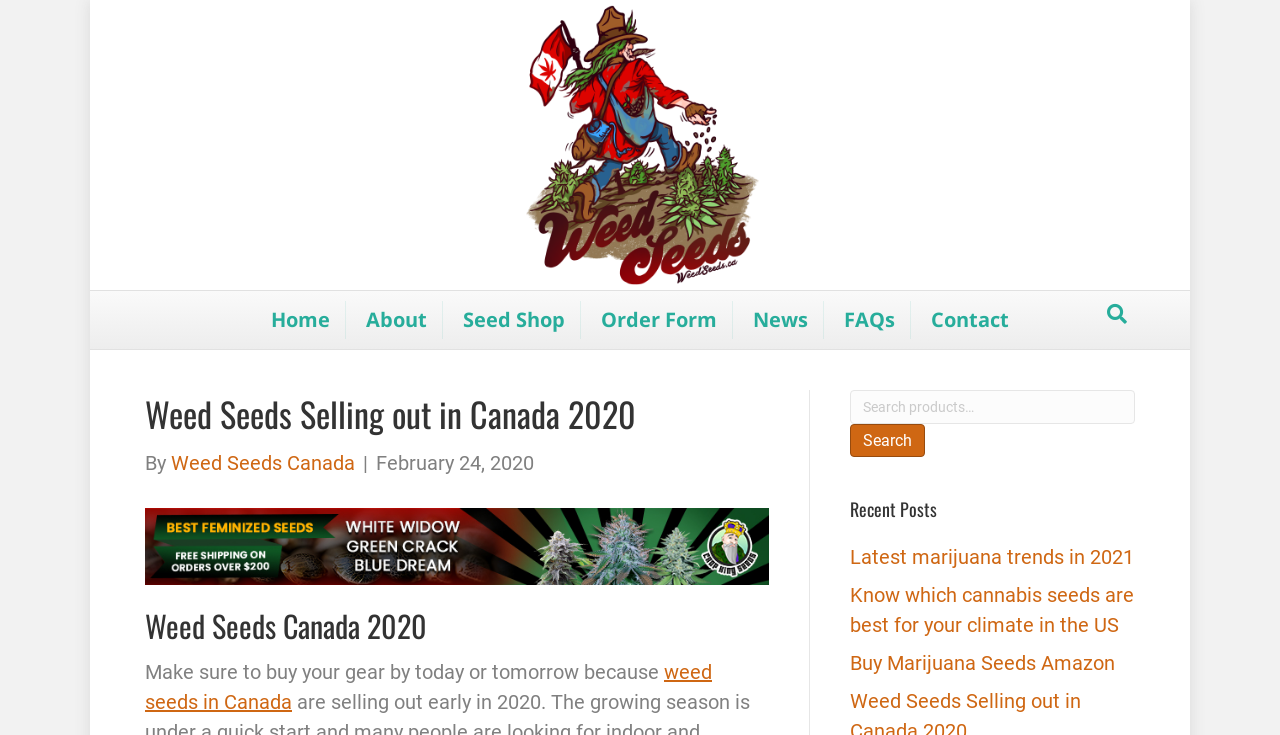Determine the bounding box coordinates of the clickable region to carry out the instruction: "Visit the About page".

[0.274, 0.41, 0.346, 0.461]